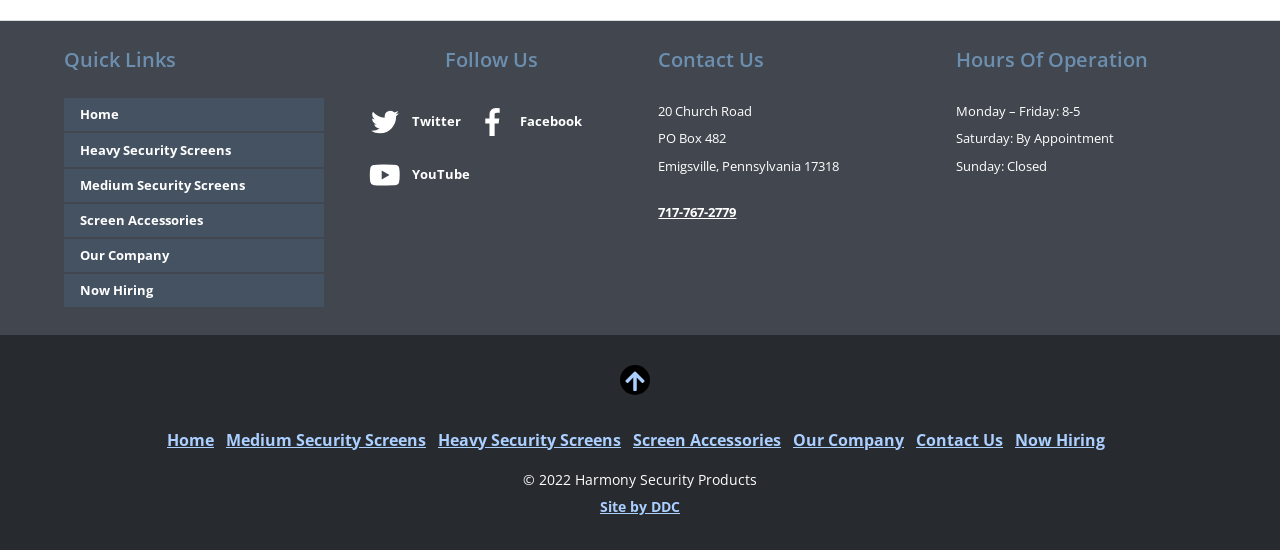Can you identify the bounding box coordinates of the clickable region needed to carry out this instruction: 'Go to Now Hiring'? The coordinates should be four float numbers within the range of 0 to 1, stated as [left, top, right, bottom].

[0.05, 0.498, 0.253, 0.558]